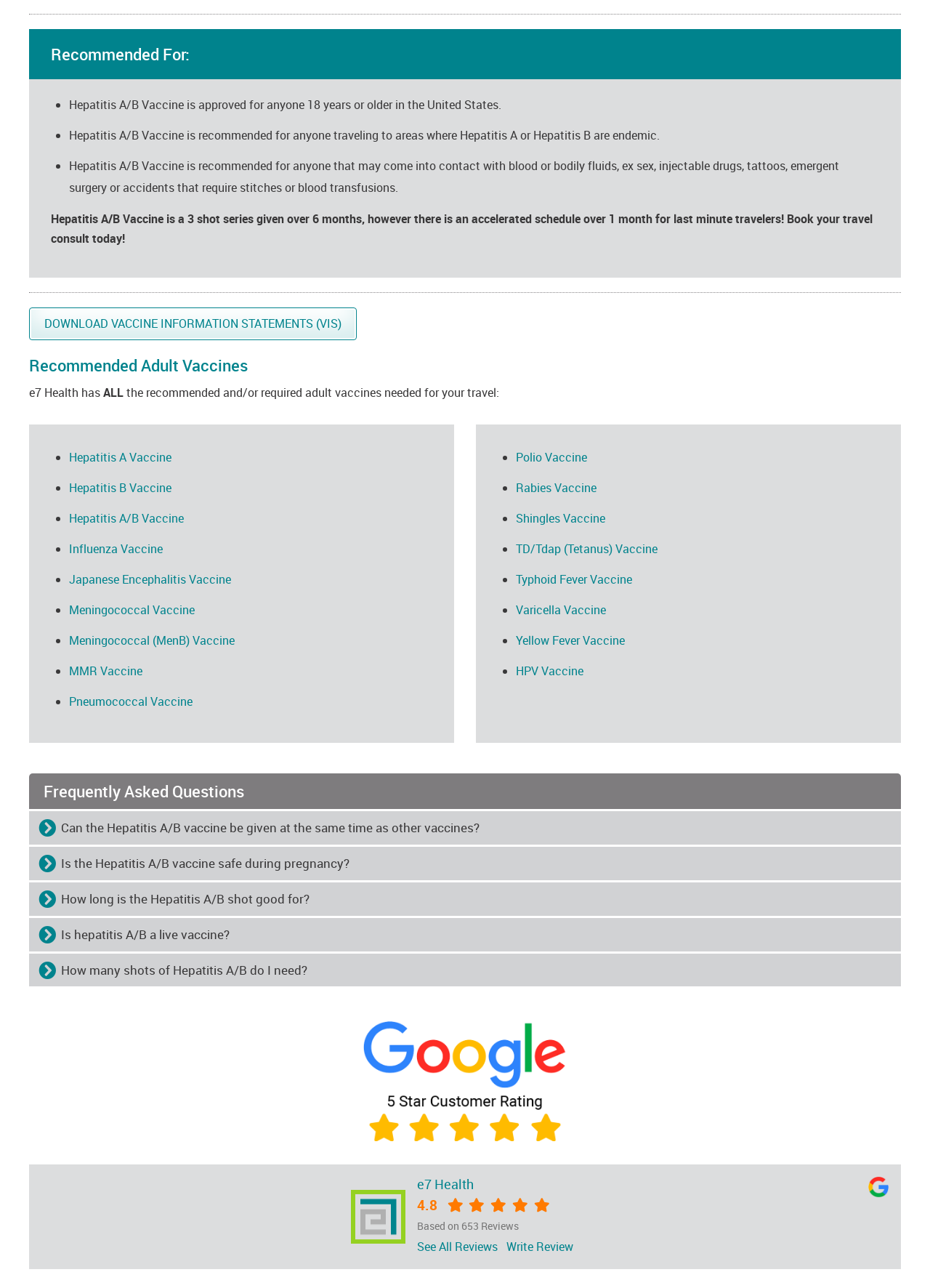Using the provided element description "rwilson@psu.edu", determine the bounding box coordinates of the UI element.

None